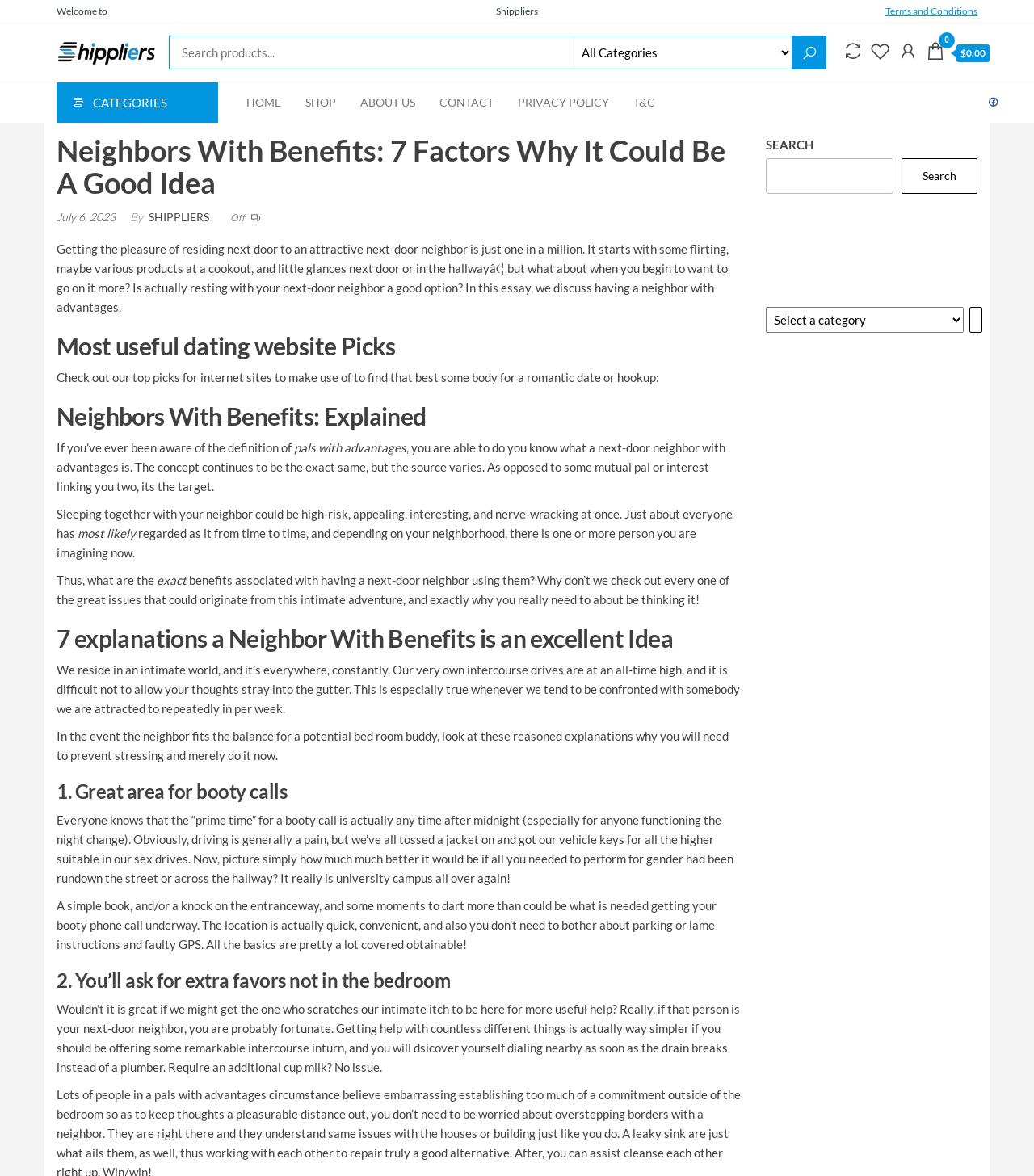Determine the bounding box coordinates of the clickable region to follow the instruction: "Select a category".

[0.739, 0.263, 0.803, 0.308]